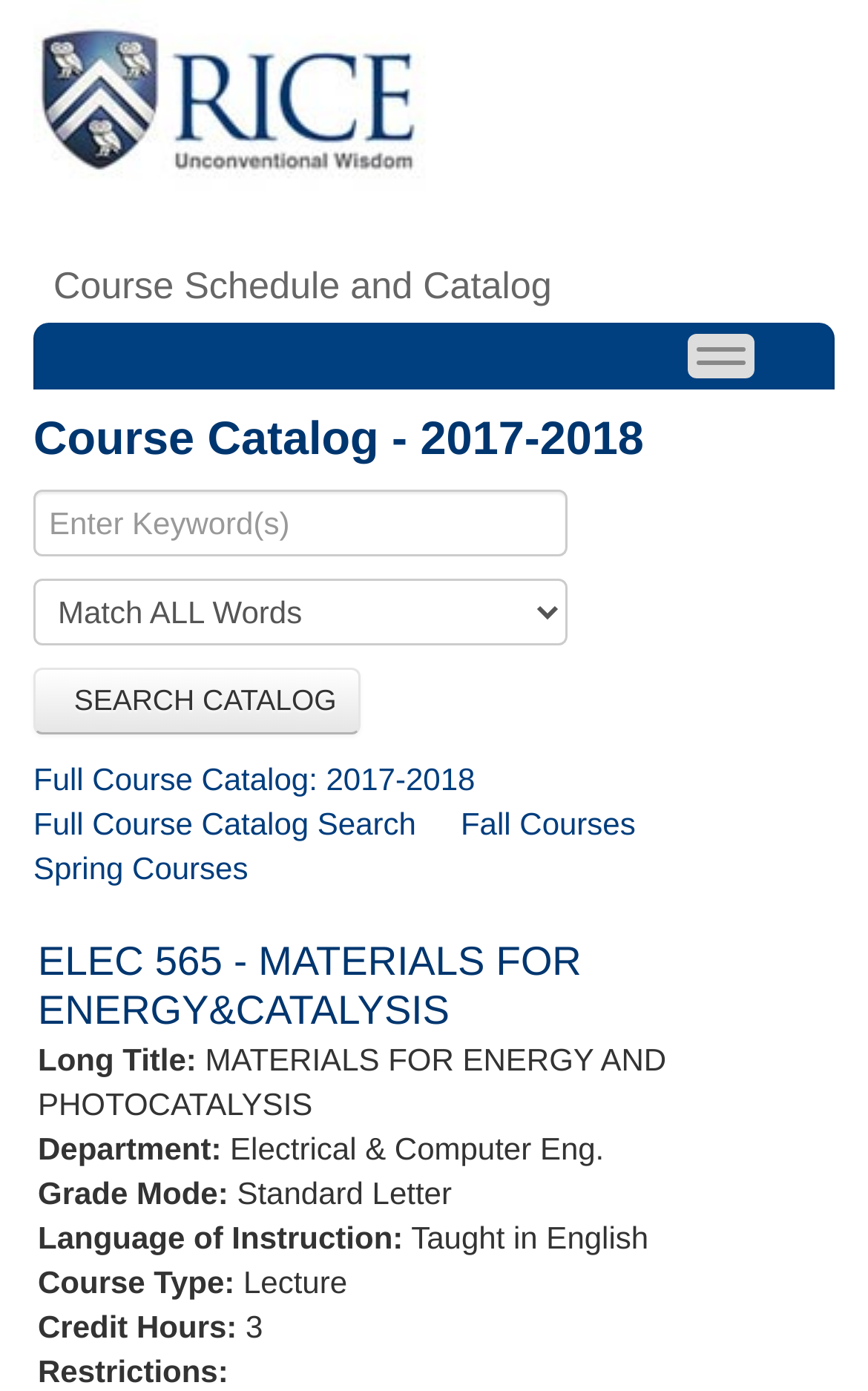Bounding box coordinates must be specified in the format (top-left x, top-left y, bottom-right x, bottom-right y). All values should be floating point numbers between 0 and 1. What are the bounding box coordinates of the UI element described as: Full Course Catalog Search

[0.038, 0.58, 0.479, 0.605]